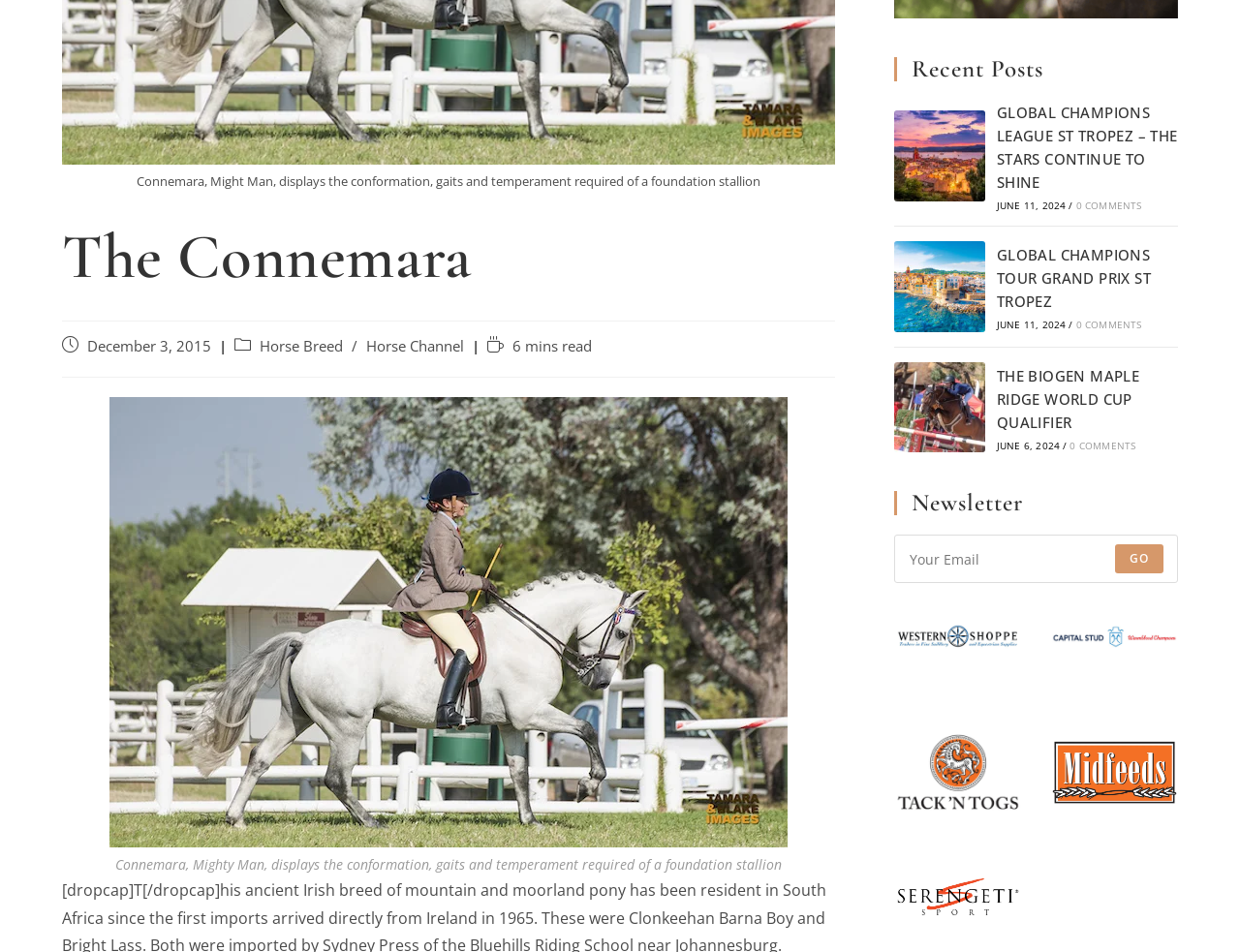Identify the bounding box coordinates for the UI element described as follows: "Go". Ensure the coordinates are four float numbers between 0 and 1, formatted as [left, top, right, bottom].

[0.899, 0.48, 0.938, 0.51]